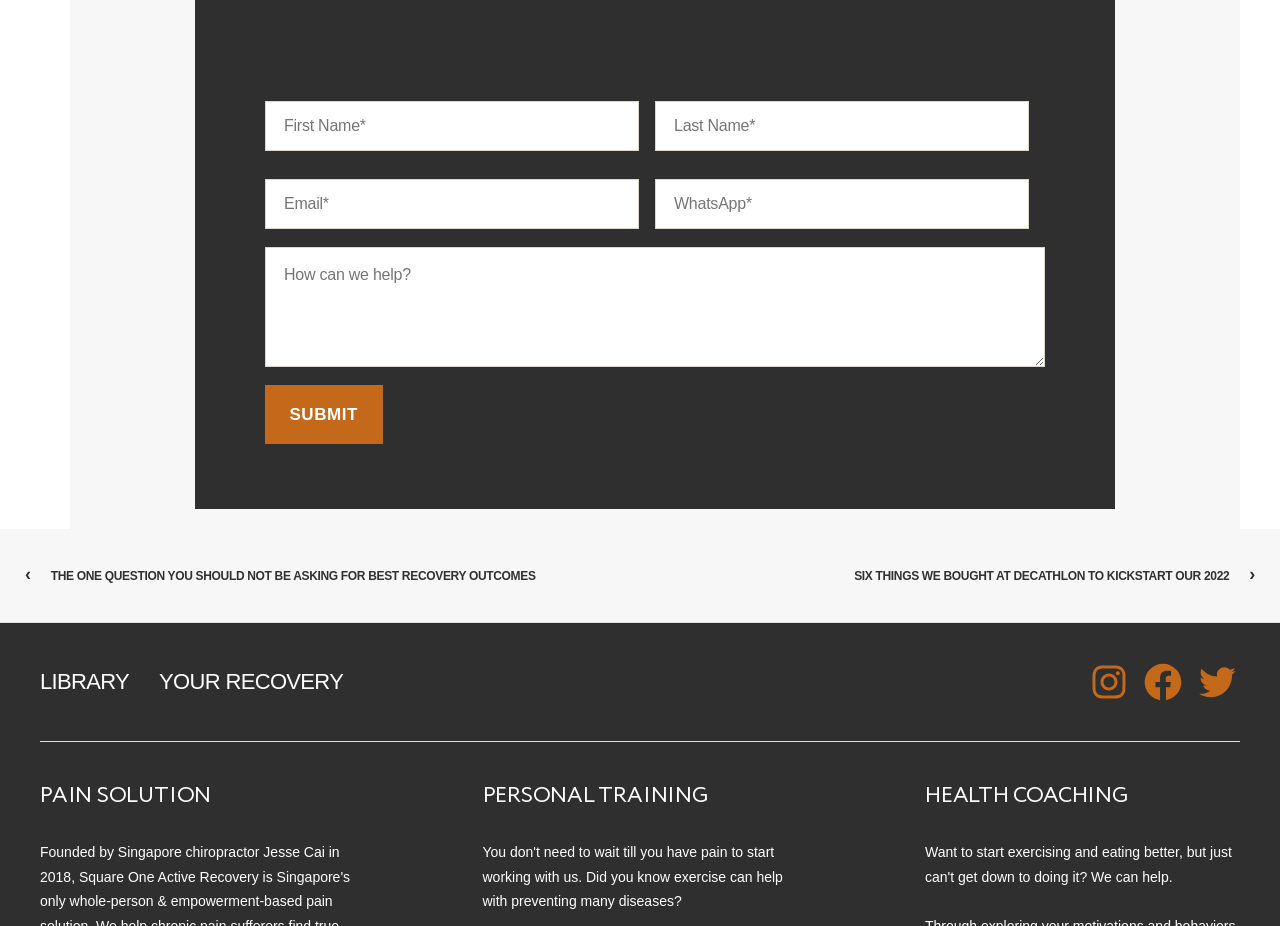What is the label of the button in the contact form?
Refer to the image and respond with a one-word or short-phrase answer.

SUBMIT